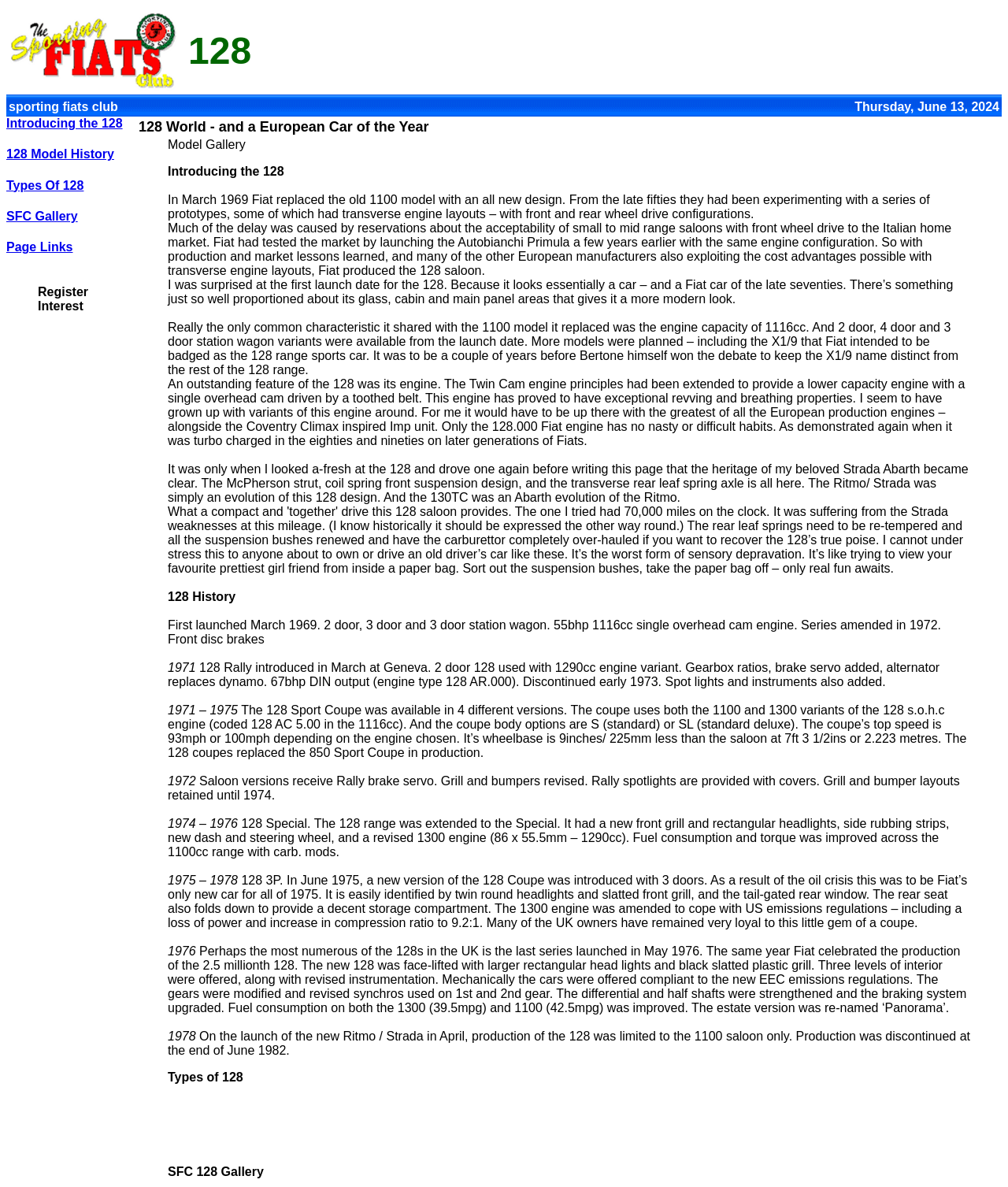With reference to the image, please provide a detailed answer to the following question: What is the engine capacity of the 128 model?

The webpage states that the 128 model has an engine capacity of 1116cc, which is also shared with the 1100 model it replaced.